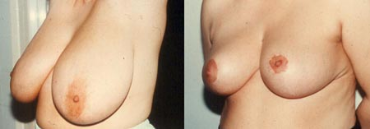What is the comparison shown in the image?
Based on the image, provide a one-word or brief-phrase response.

Before and after